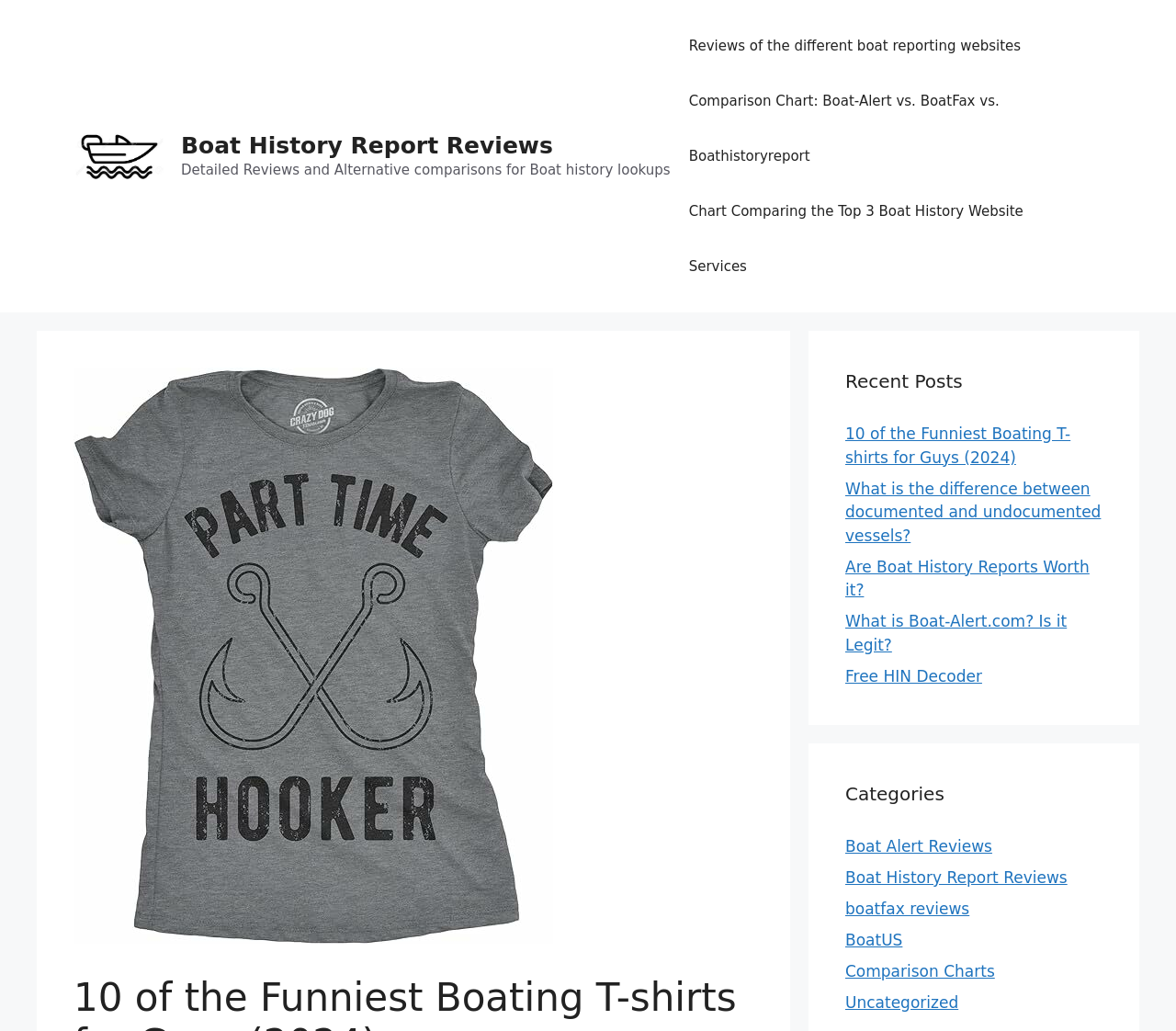Please identify the bounding box coordinates of the area I need to click to accomplish the following instruction: "Check out the free HIN decoder".

[0.719, 0.647, 0.835, 0.664]